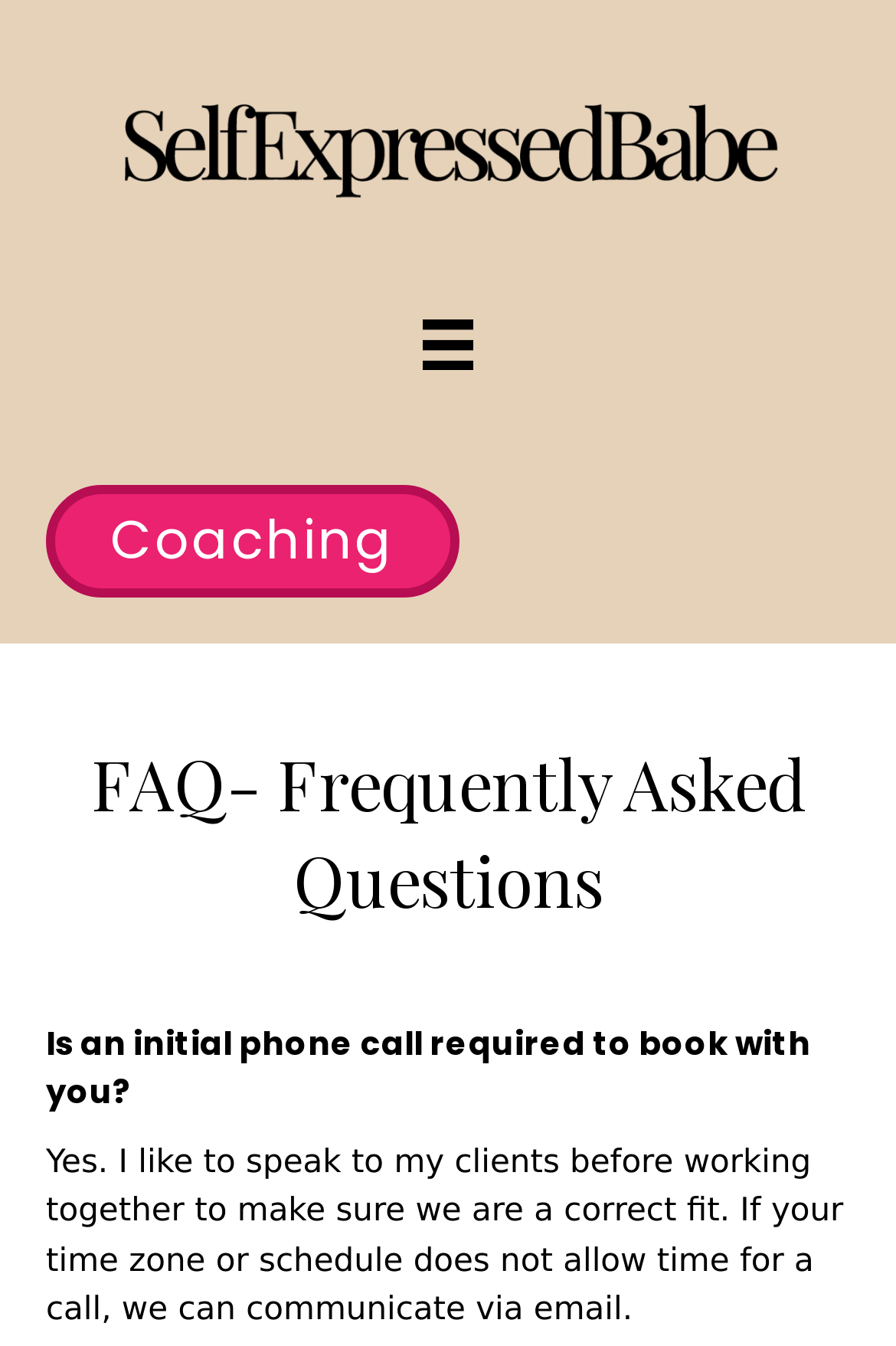Provide a brief response to the question using a single word or phrase: 
What is the name of the coaching service?

Self Love & Relationship Coaching